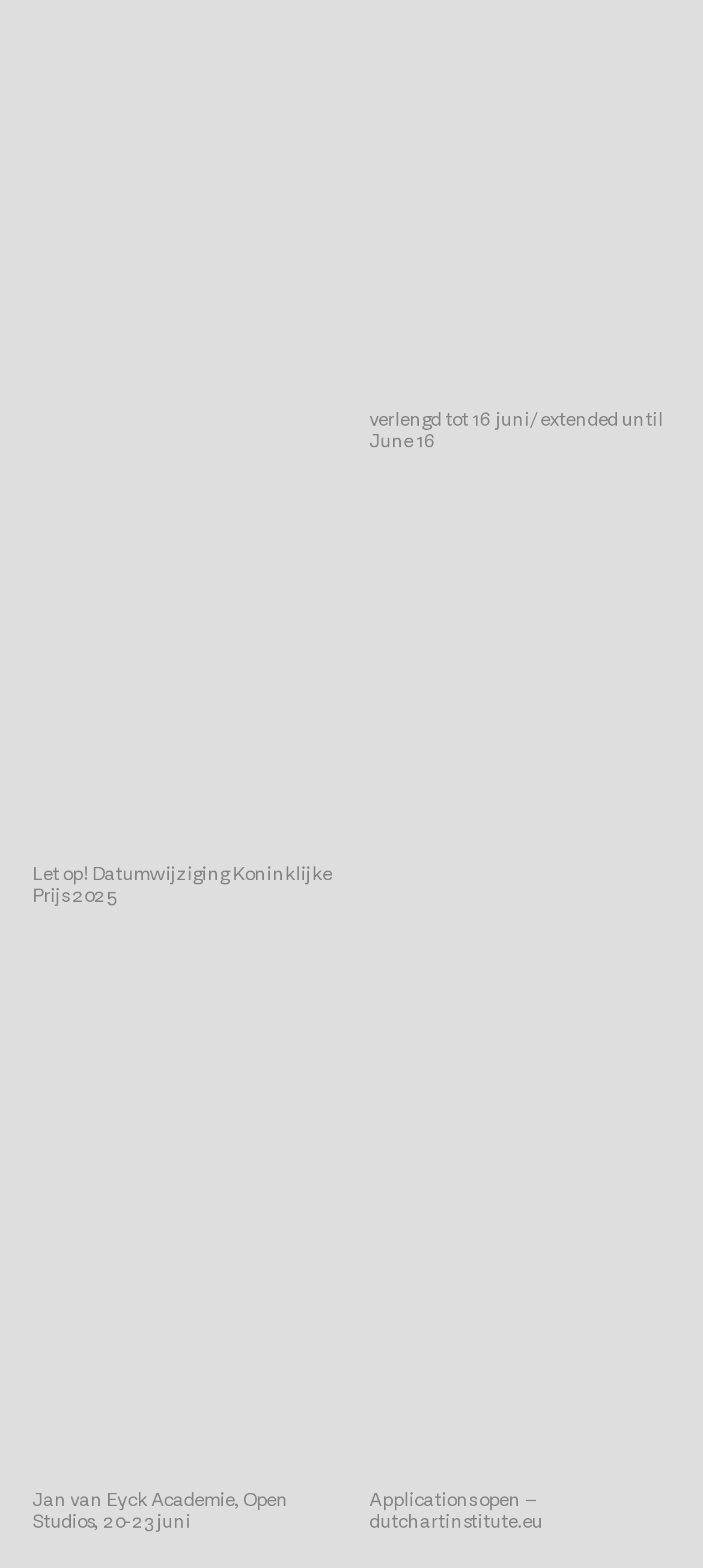Find the bounding box coordinates for the area that should be clicked to accomplish the instruction: "Click on the link to extended until June 16".

[0.526, 0.261, 0.944, 0.288]